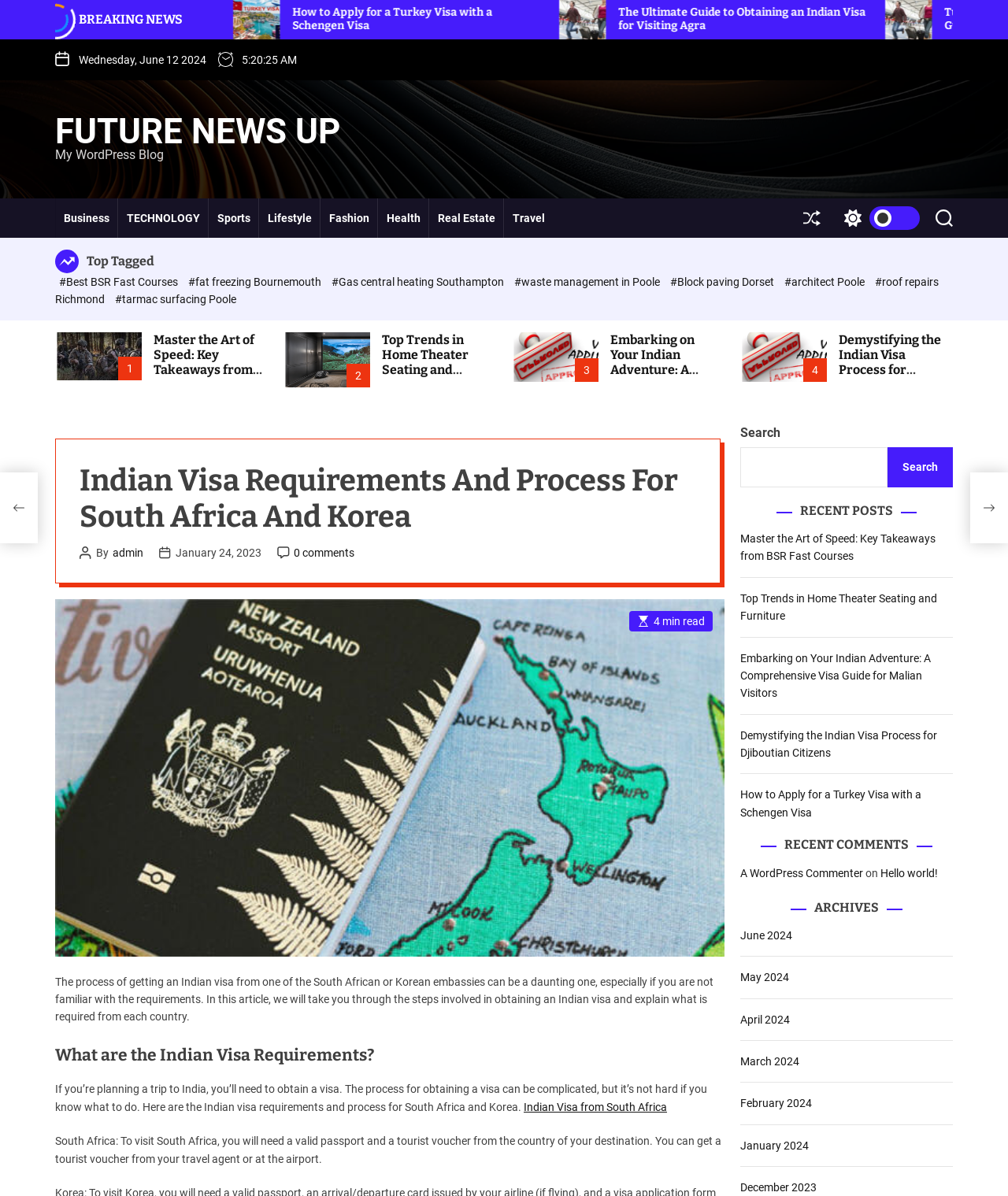How many minutes does it take to read the article?
Using the image provided, answer with just one word or phrase.

4 min